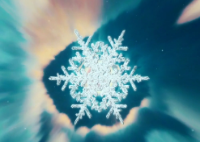What time of day is depicted in the background?
Please elaborate on the answer to the question with detailed information.

The soft blur of colors in the background, reminiscent of a winter sky, suggests that the image is depicting the time of day around dusk, when the sky takes on a range of soft, muted colors.